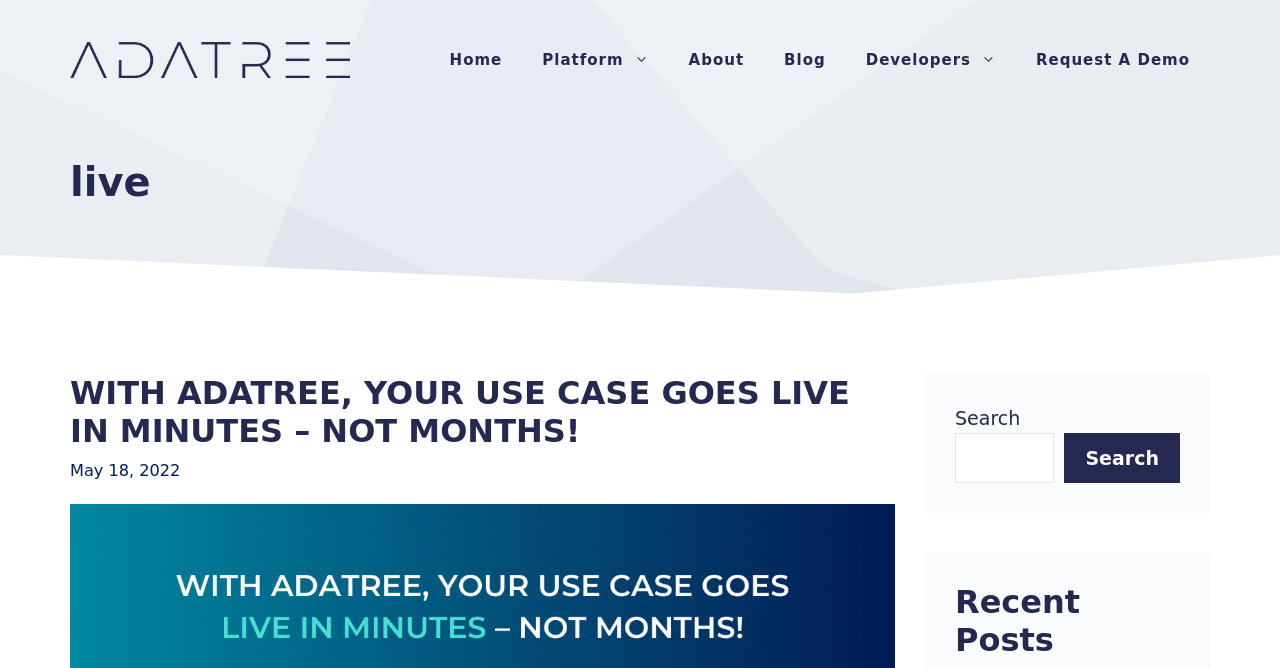What is the title of the section below the search region?
Using the image, give a concise answer in the form of a single word or short phrase.

Recent Posts